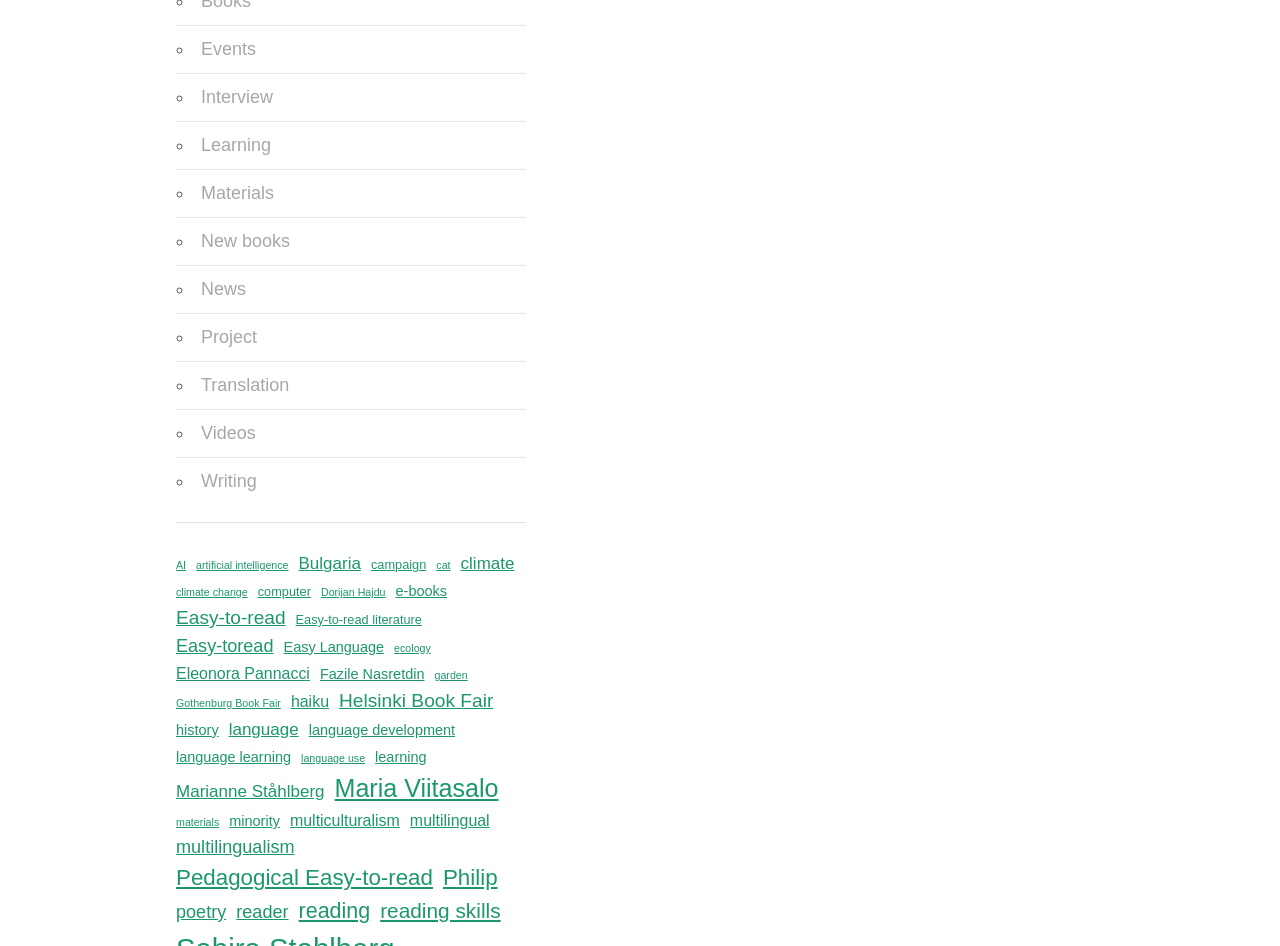Specify the bounding box coordinates for the region that must be clicked to perform the given instruction: "Read about climate change".

[0.138, 0.617, 0.194, 0.634]